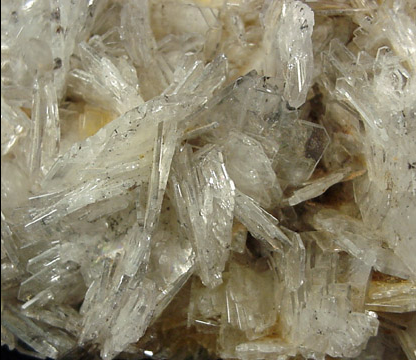Respond to the following question with a brief word or phrase:
What is the size of the barite piece?

15 by 10 by 5 centimeters